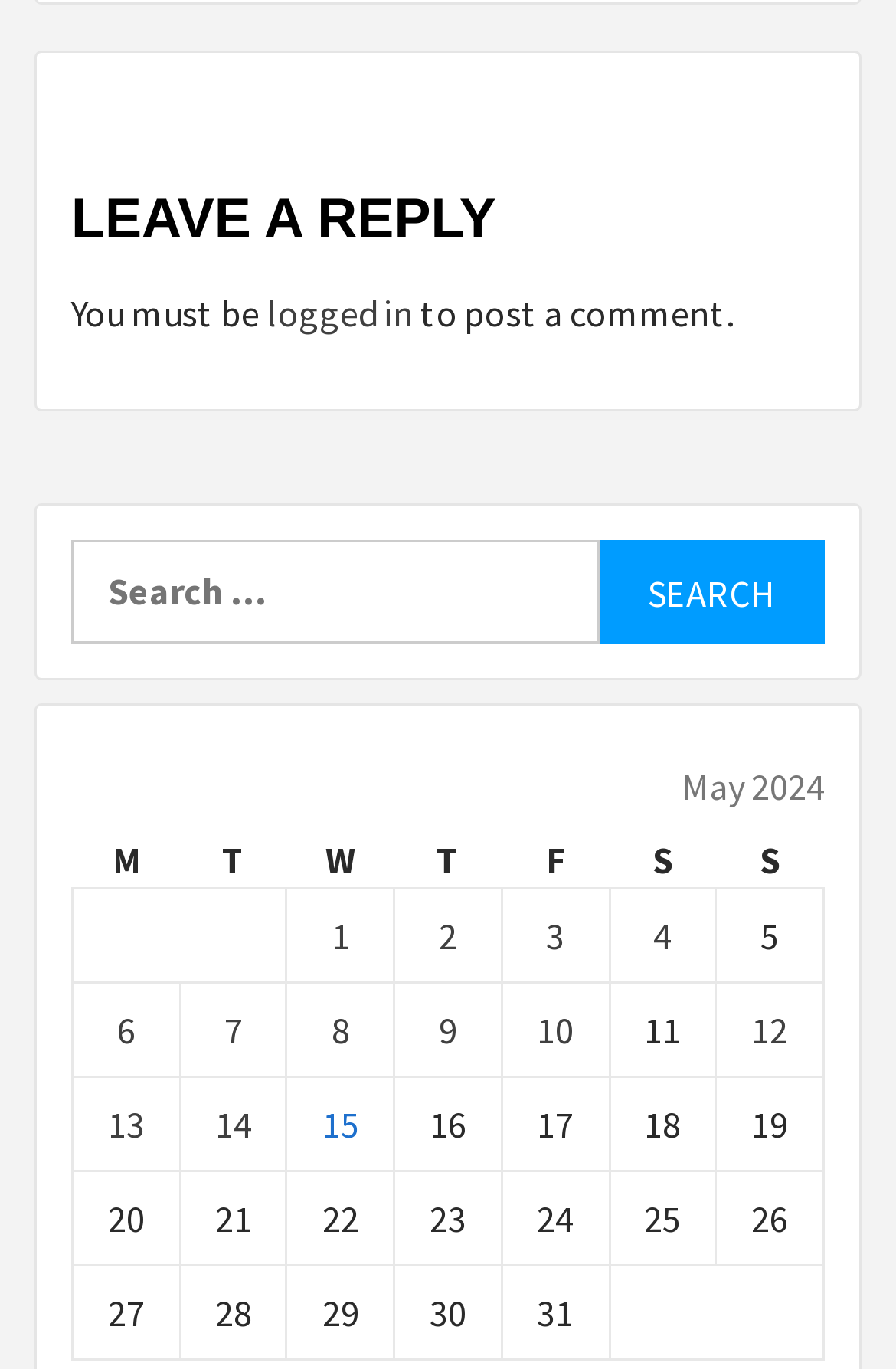Refer to the image and answer the question with as much detail as possible: What is required to post a comment?

The webpage states 'You must be logged in to post a comment.' which implies that users need to be logged in to the website in order to post a comment.